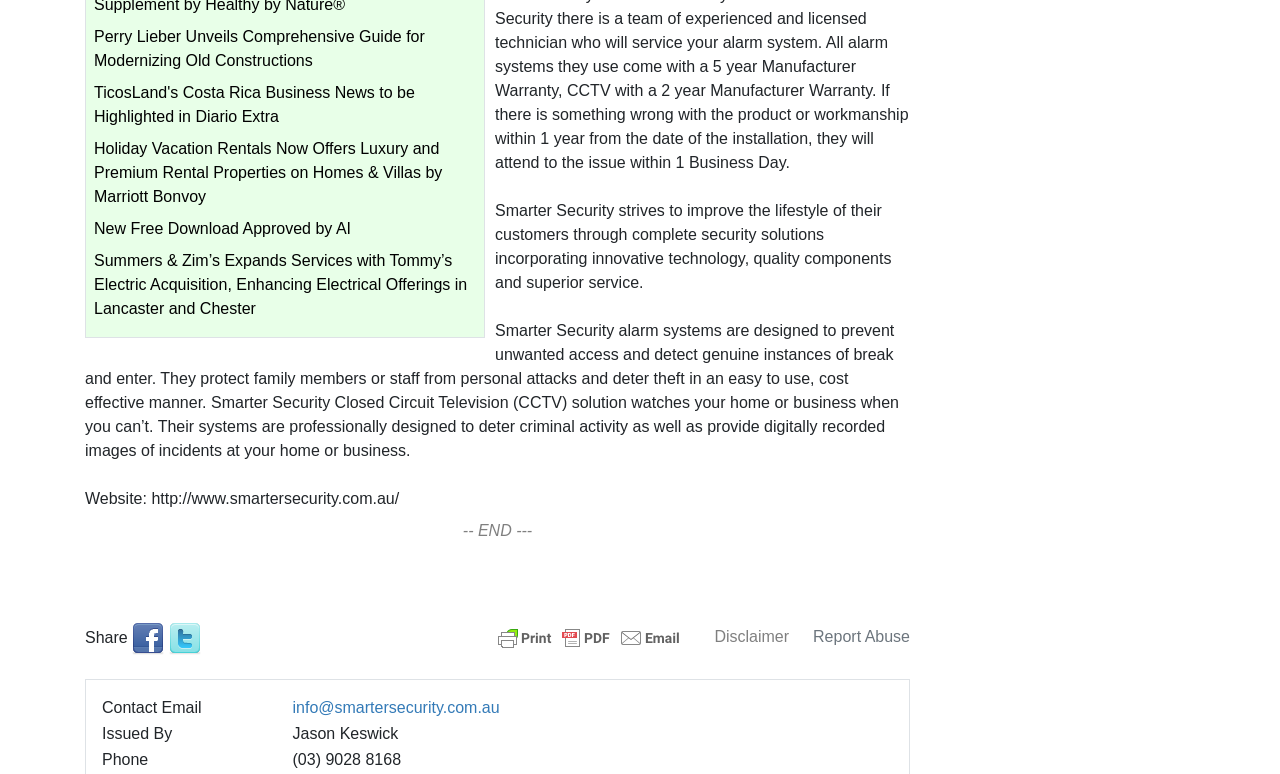Kindly determine the bounding box coordinates for the clickable area to achieve the given instruction: "Visit Smarter Security website".

[0.066, 0.633, 0.312, 0.655]